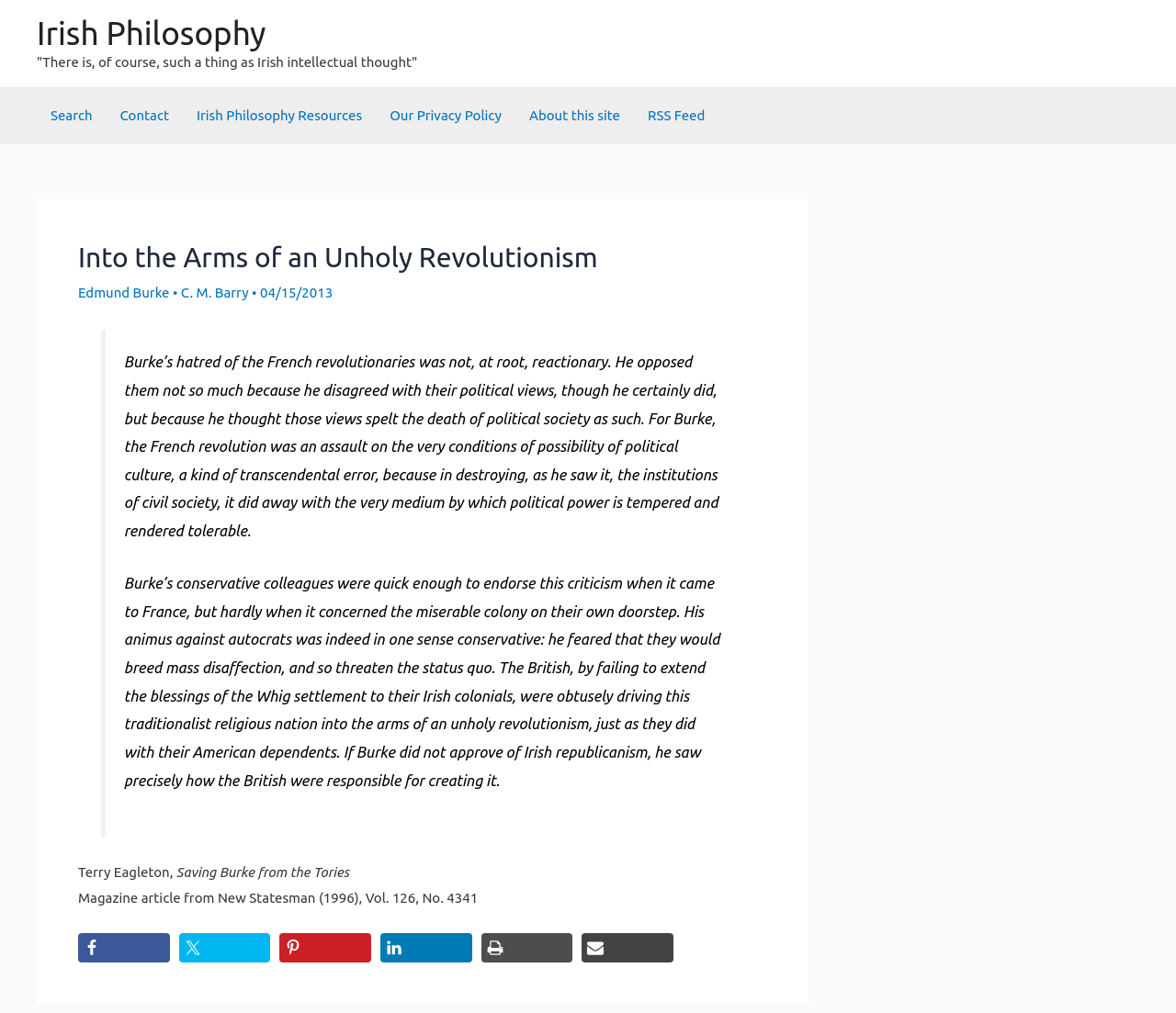Calculate the bounding box coordinates for the UI element based on the following description: "About this site". Ensure the coordinates are four float numbers between 0 and 1, i.e., [left, top, right, bottom].

[0.438, 0.087, 0.539, 0.141]